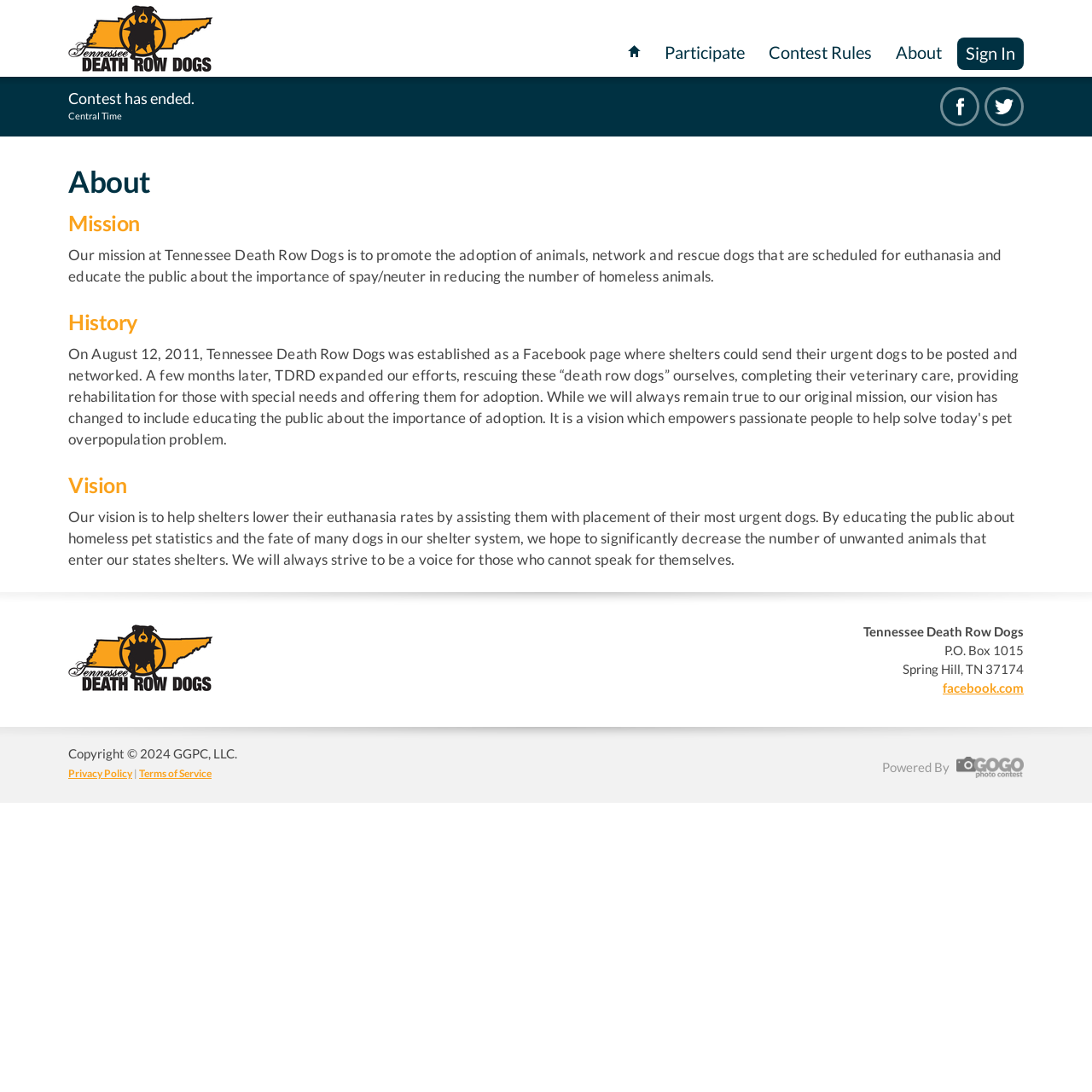Produce an elaborate caption capturing the essence of the webpage.

The webpage is about the Pet Pin-up Photo Contest, specifically the "About" section of Tennessee Death Row Dogs. At the top, there is a navigation menu with links to "home", "Participate", "Contest Rules", "About", and "Sign In". Below the navigation menu, there is a table with a message stating that the contest has ended, along with two links to unknown pages, each accompanied by an image.

The main content of the page is divided into sections, starting with a heading "About" followed by a brief description of the organization's mission. Below this, there are sections for "History" and "Vision", each with a brief paragraph of text. The vision statement is longer and describes the organization's goal of helping shelters lower their euthanasia rates.

On the right side of the page, there is an image, and below it, the organization's name and address are listed. There is also a link to the organization's Facebook page. At the bottom of the page, there is a copyright notice, followed by links to the "Privacy Policy" and "Terms of Service". Finally, there is a message stating that the site is "Powered By" GoGo Photo Contest, with a link to their page accompanied by an image.